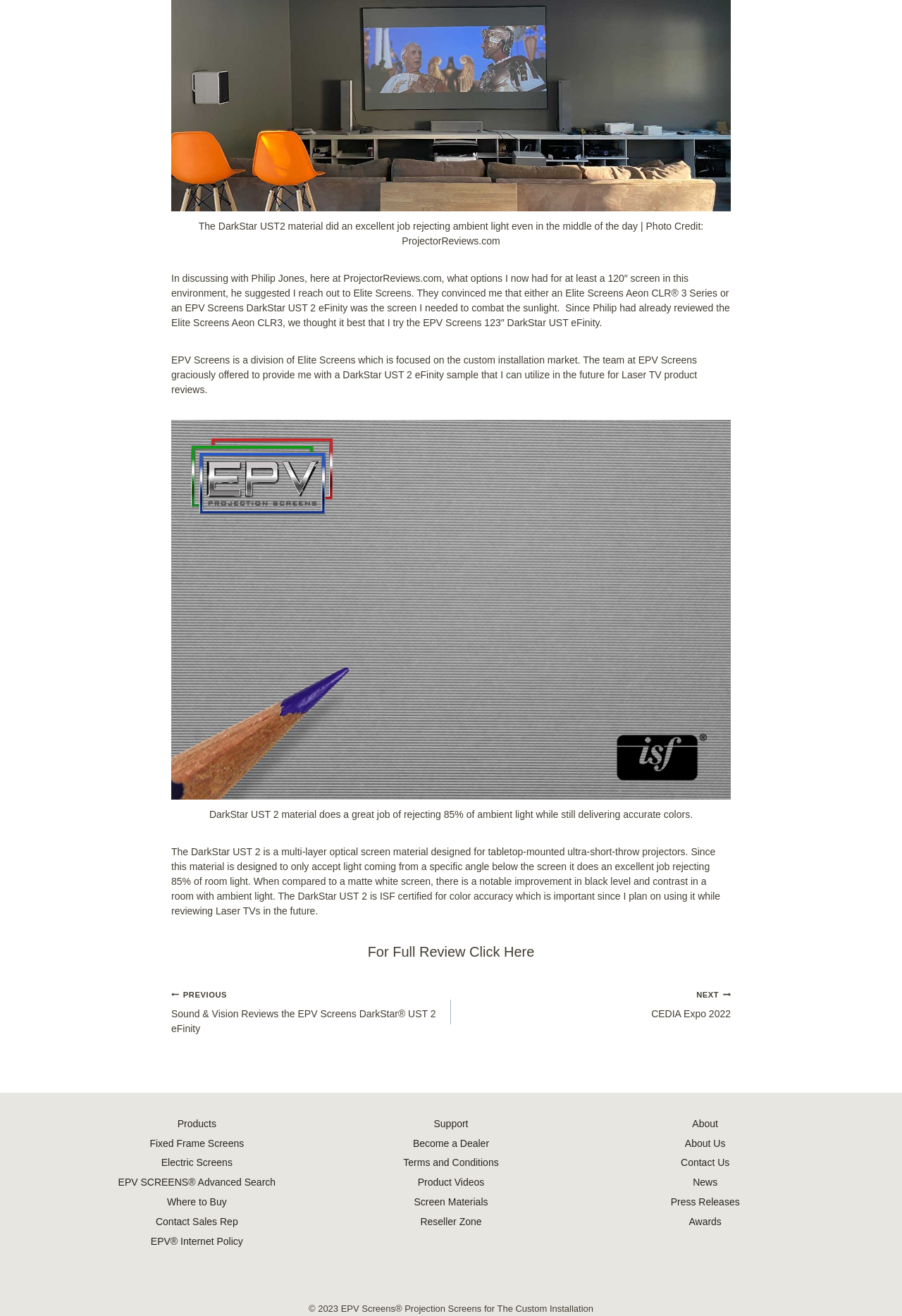Identify the bounding box coordinates necessary to click and complete the given instruction: "View 'About Us'".

[0.653, 0.861, 0.911, 0.876]